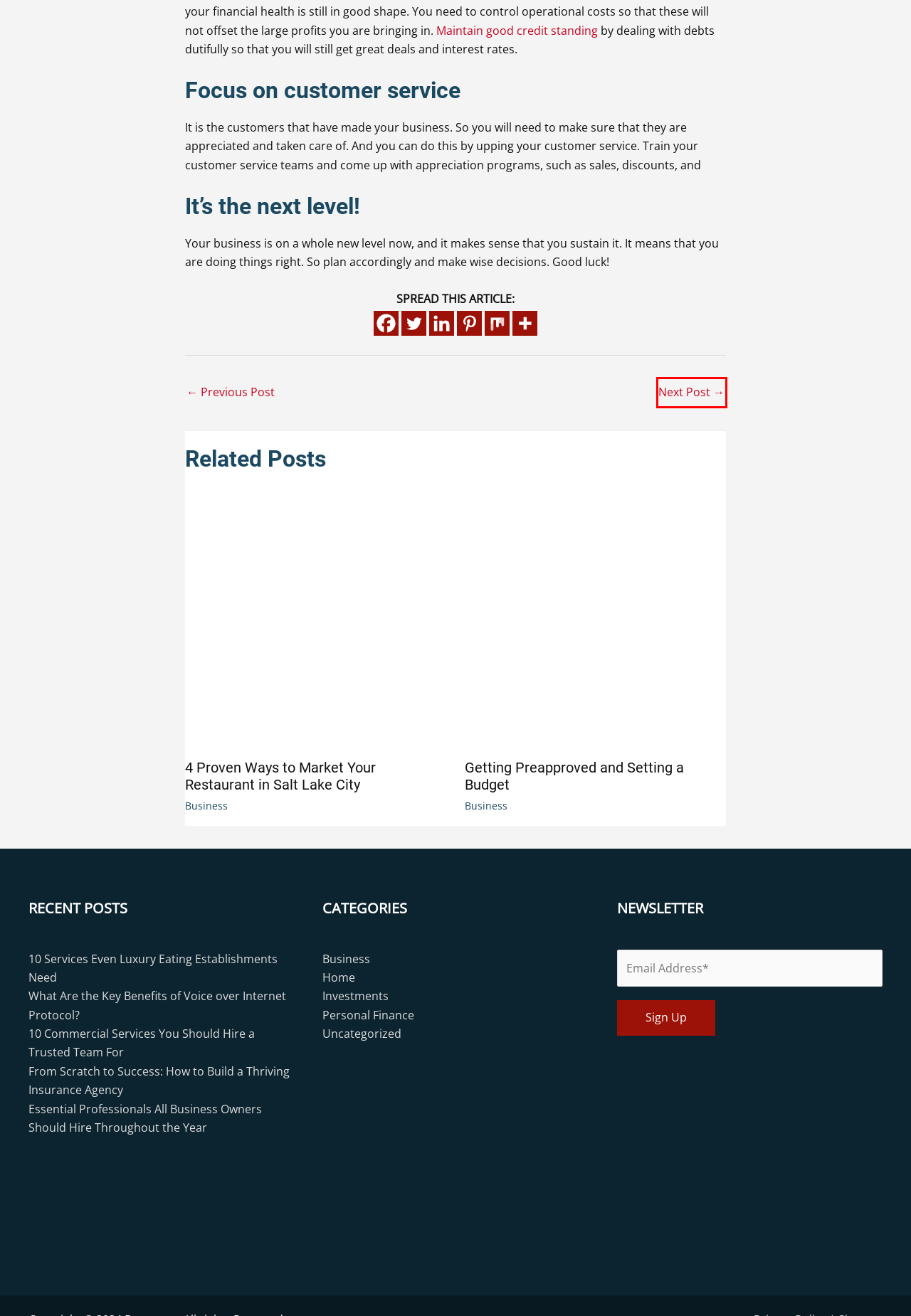A screenshot of a webpage is given, marked with a red bounding box around a UI element. Please select the most appropriate webpage description that fits the new page after clicking the highlighted element. Here are the candidates:
A. Uncategorized Archives - Dayooper
B. 13 tips for maintaining a good credit score | Money Under 30
C. 10 Services Even Luxury Eating Establishments Need - Dayooper
D. Home Buying: Things to Remember When Setting a Budget | Dayooper
E. 10 Commercial Services You Should Hire a Trusted Team For - Dayooper
F. 5 Areas That Must Be Child-Proofed in Your Home | Dayooper
G. The Hidden Costs of Business Small Start-Ups Should Know - Dayooper
H. Essential Professionals All Business Owners Should Hire Throughout the Year - Dayooper

G